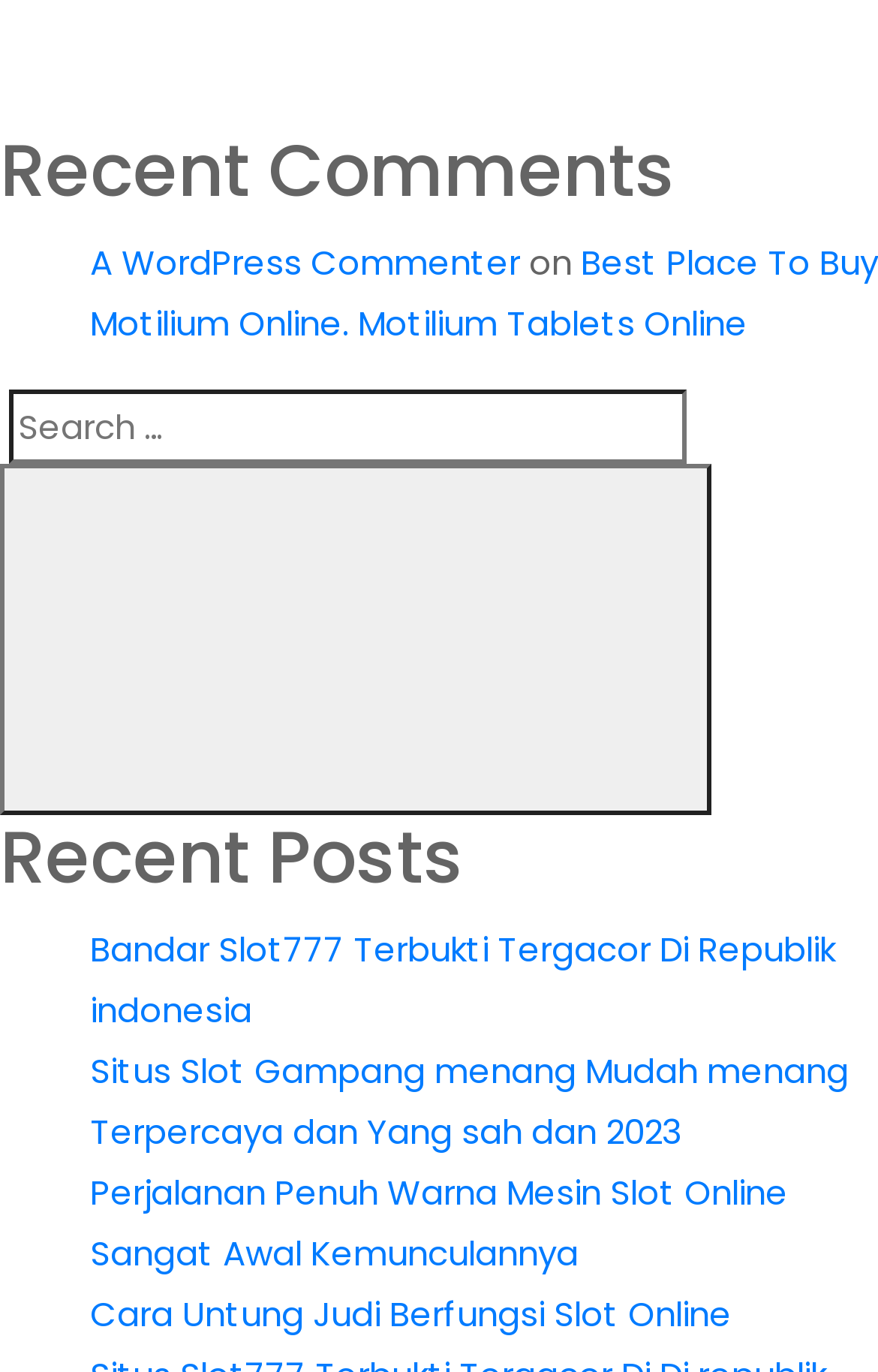Utilize the information from the image to answer the question in detail:
How many elements are there in the 'Recent Comments' section?

The 'Recent Comments' section contains a heading 'Recent Comments', a link 'A WordPress Commenter', and a static text 'on', making a total of three elements.